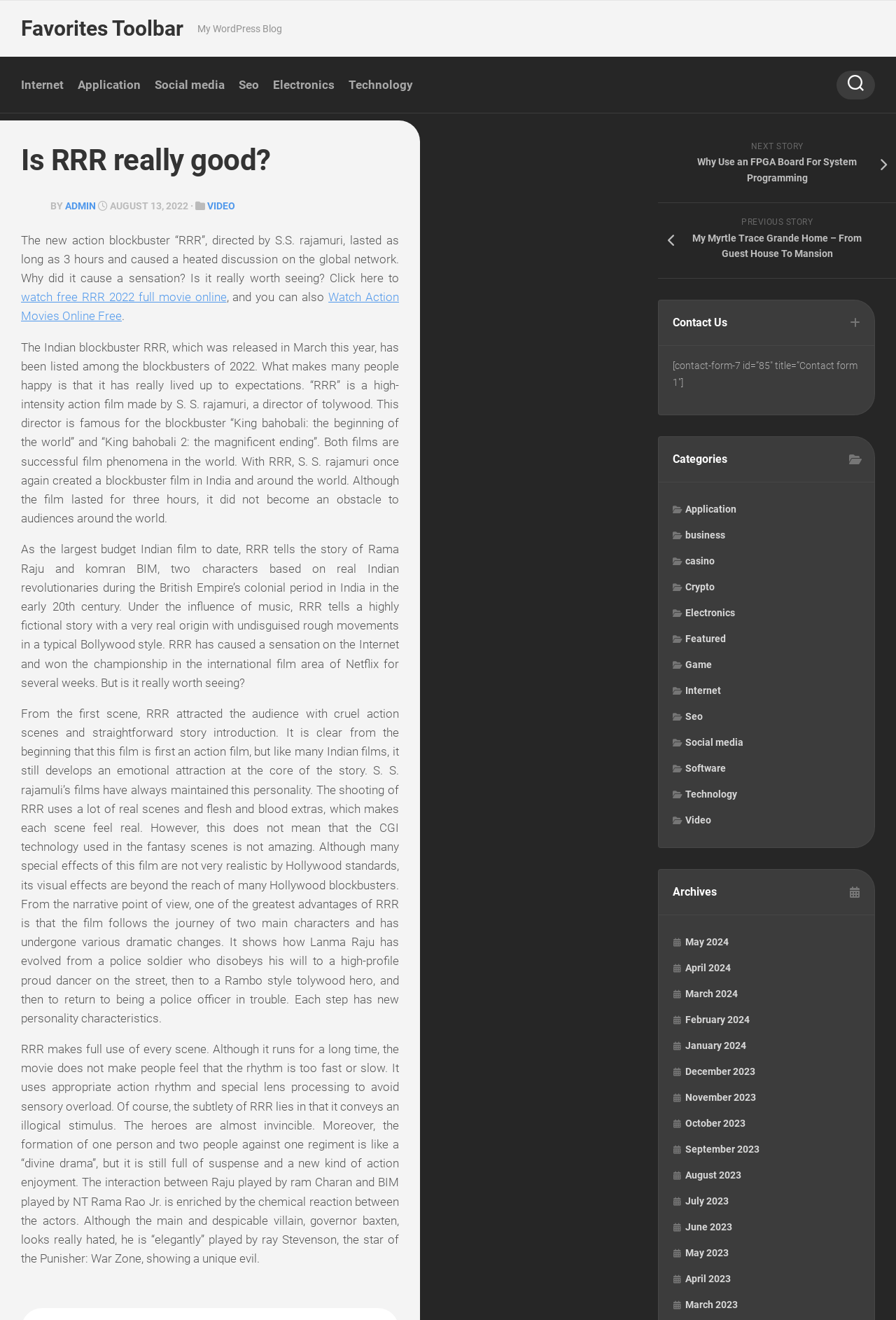Who is the author of the article?
Answer the question with detailed information derived from the image.

The author of the article can be found below the title of the article, where it says 'BY ADMIN' in a static text element.